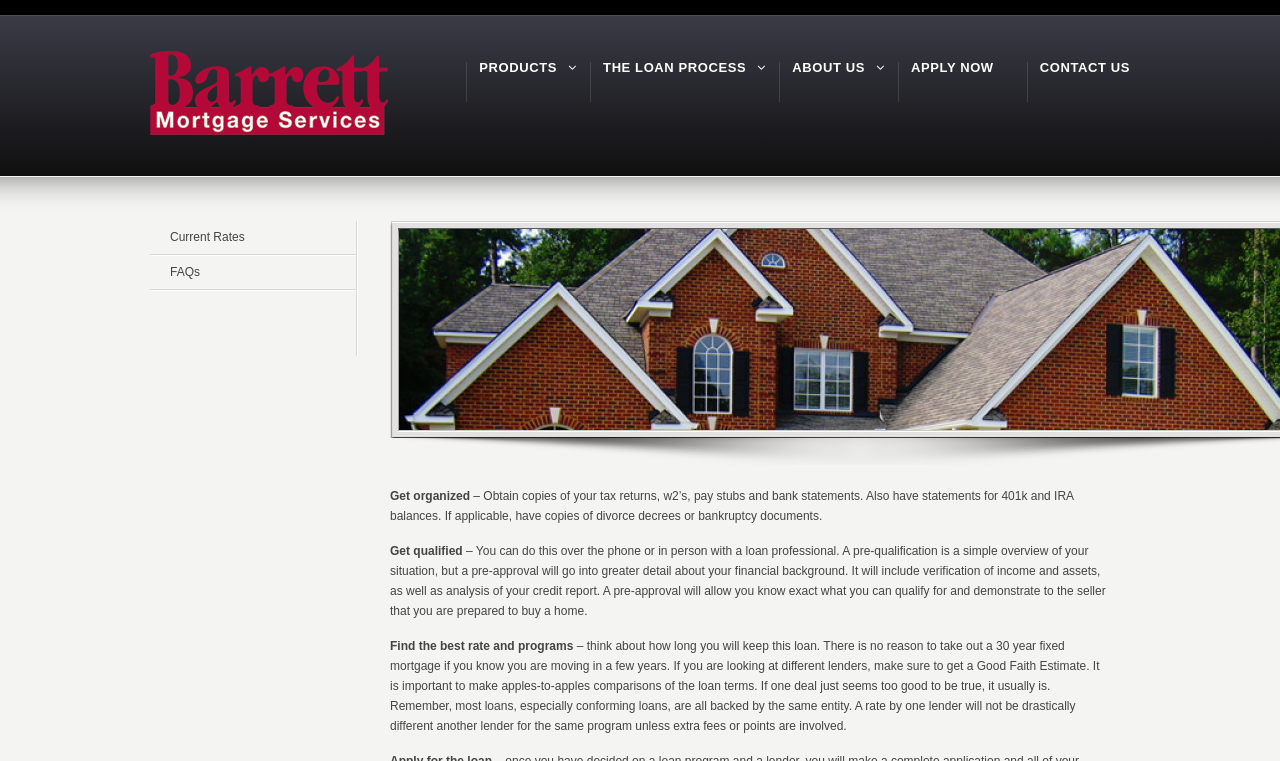What is the purpose of a pre-approval?
Please provide an in-depth and detailed response to the question.

The purpose of a pre-approval is explained in the static text element with the bounding box coordinates [0.305, 0.715, 0.864, 0.812]. It states that a pre-approval will allow you to know exactly what you can qualify for and demonstrate to the seller that you are prepared to buy a home.